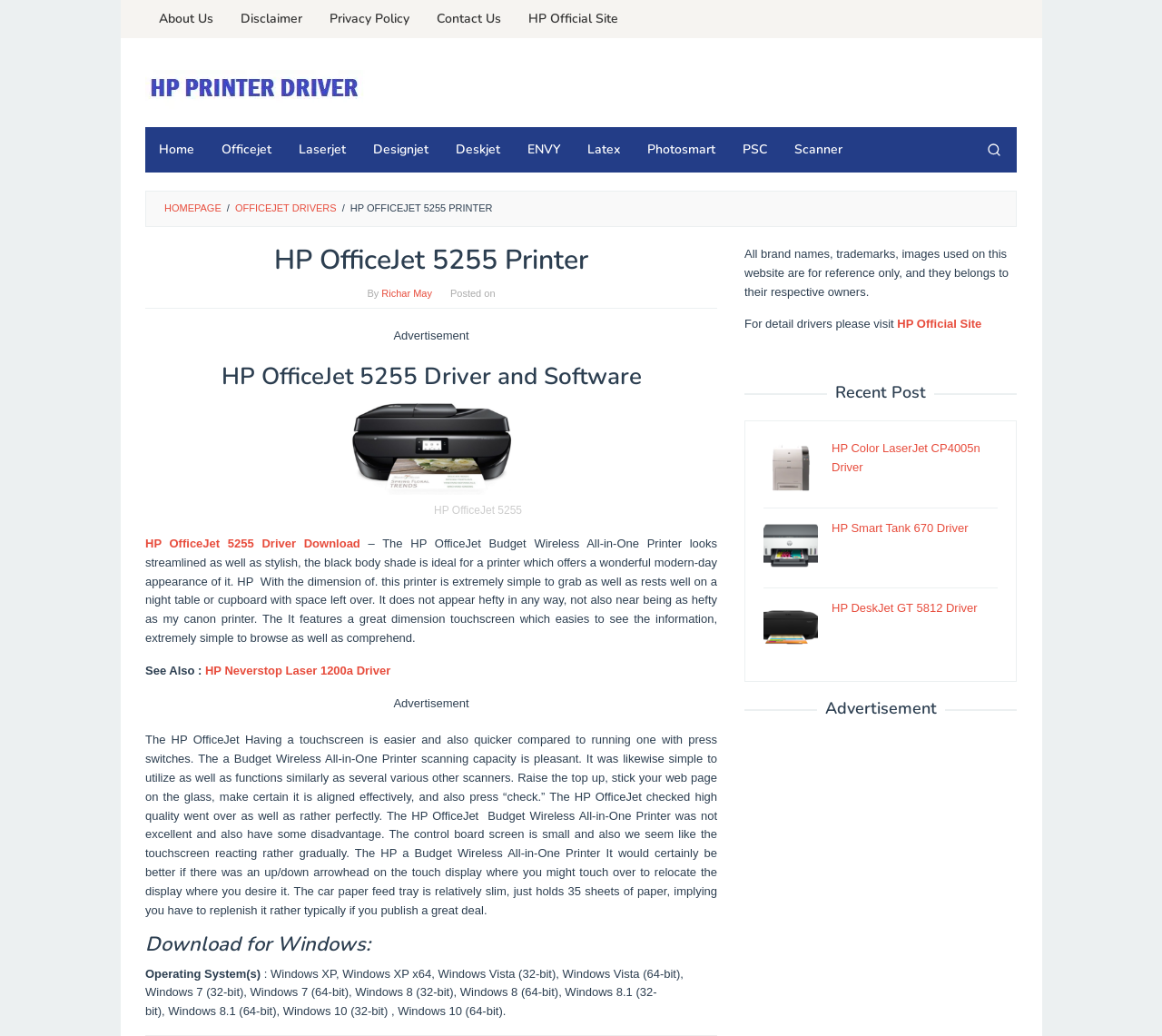Offer a detailed account of what is visible on the webpage.

This webpage is about the HP OfficeJet 5255 printer, providing information on its features, driver downloads, and reviews. At the top, there are several links to navigate to different sections of the website, including "About Us", "Disclaimer", "Privacy Policy", and "Contact Us". Below these links, there is a prominent link to the "HP Official Site" and a search button.

The main content of the webpage is divided into several sections. The first section displays a heading "HP OfficeJet 5255 Printer" and a brief description of the printer, mentioning its modern design and compact size. Below this, there is an image of the printer, accompanied by a caption.

The next section is dedicated to the printer's features, including its touchscreen interface and scanning capabilities. The text describes the printer's performance, highlighting its ease of use and high-quality scanning results. However, it also mentions some drawbacks, such as the small control panel screen and slow touchscreen response.

Following this, there is a section for downloading the printer driver for Windows, which lists the compatible operating systems. Below this, there is a section with links to related articles, including "HP Neverstop Laser 1200a Driver".

At the bottom of the webpage, there is a complementary section with a disclaimer stating that all brand names and trademarks used on the website are for reference only and belong to their respective owners. There is also a link to the "HP Official Site" for detailed driver information.

On the right side of the webpage, there is a section with recent posts, including links to driver downloads for other HP printers, such as the HP Color LaserJet CP4005n and HP Smart Tank 670. Each link is accompanied by a small image of the printer.